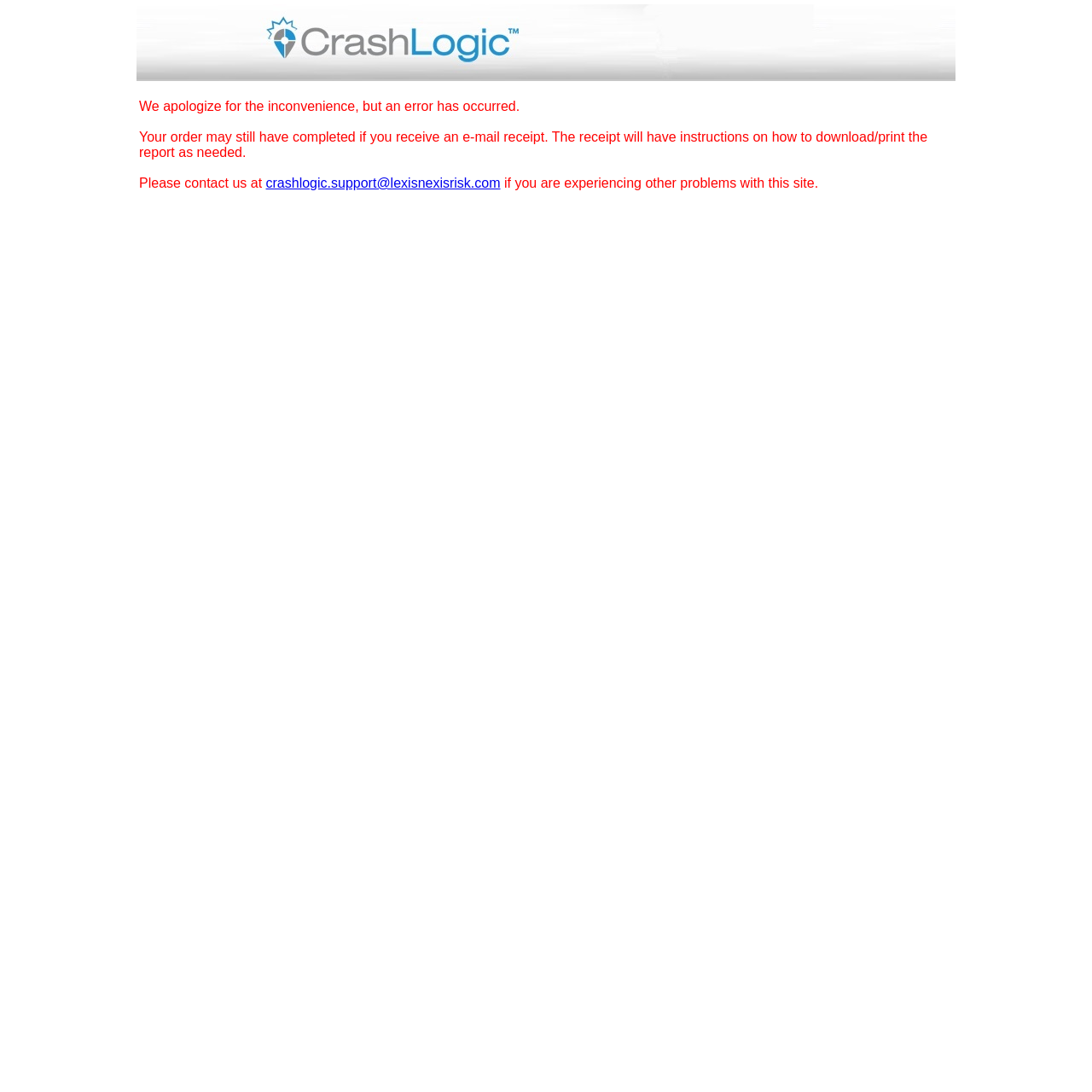Given the element description: "crashlogic.support@lexisnexisrisk.com", predict the bounding box coordinates of the UI element it refers to, using four float numbers between 0 and 1, i.e., [left, top, right, bottom].

[0.243, 0.161, 0.458, 0.174]